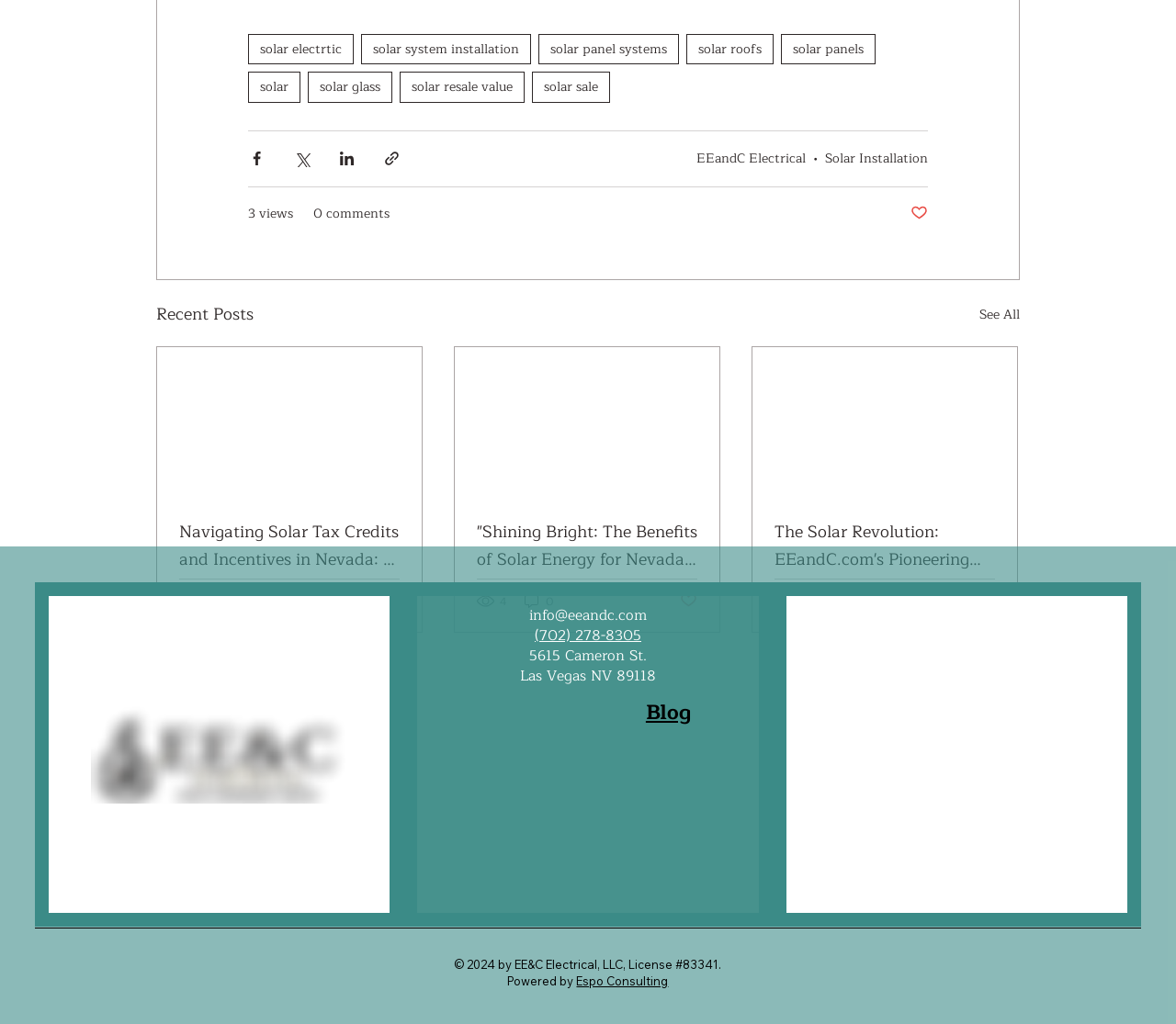Identify the bounding box coordinates of the element to click to follow this instruction: 'Check the 'Google Maps''. Ensure the coordinates are four float values between 0 and 1, provided as [left, top, right, bottom].

[0.67, 0.668, 0.957, 0.809]